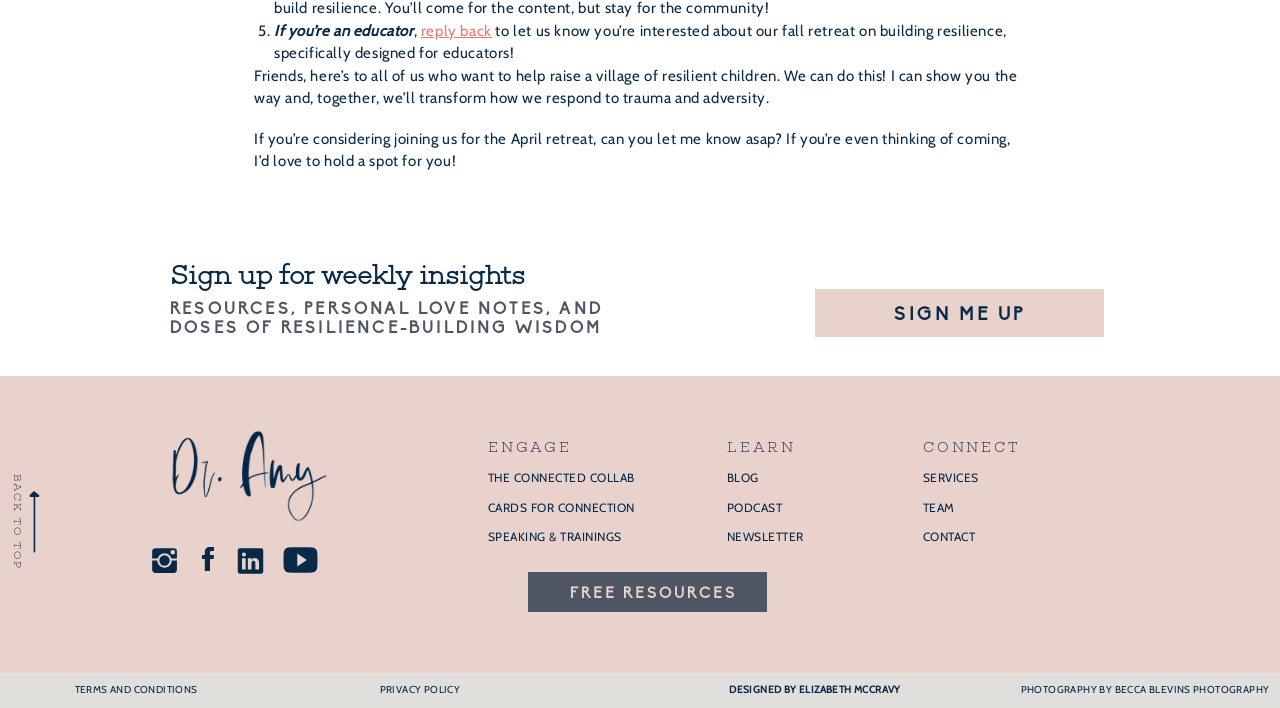Locate the bounding box coordinates of the element to click to perform the following action: 'Learn more about the fall retreat'. The coordinates should be given as four float values between 0 and 1, in the form of [left, top, right, bottom].

[0.329, 0.03, 0.384, 0.056]